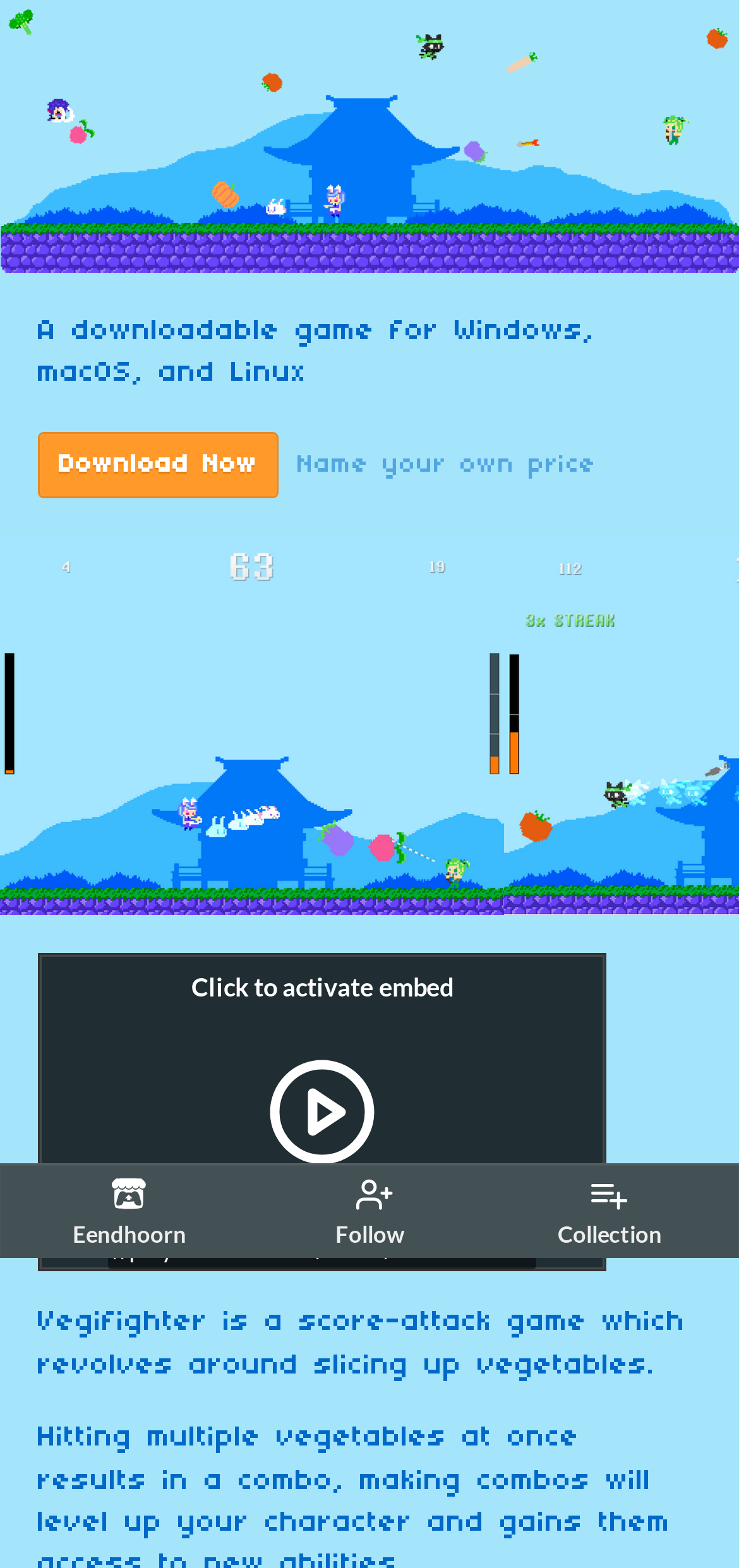Give a one-word or short-phrase answer to the following question: 
What is the name of the game?

Vegifighter